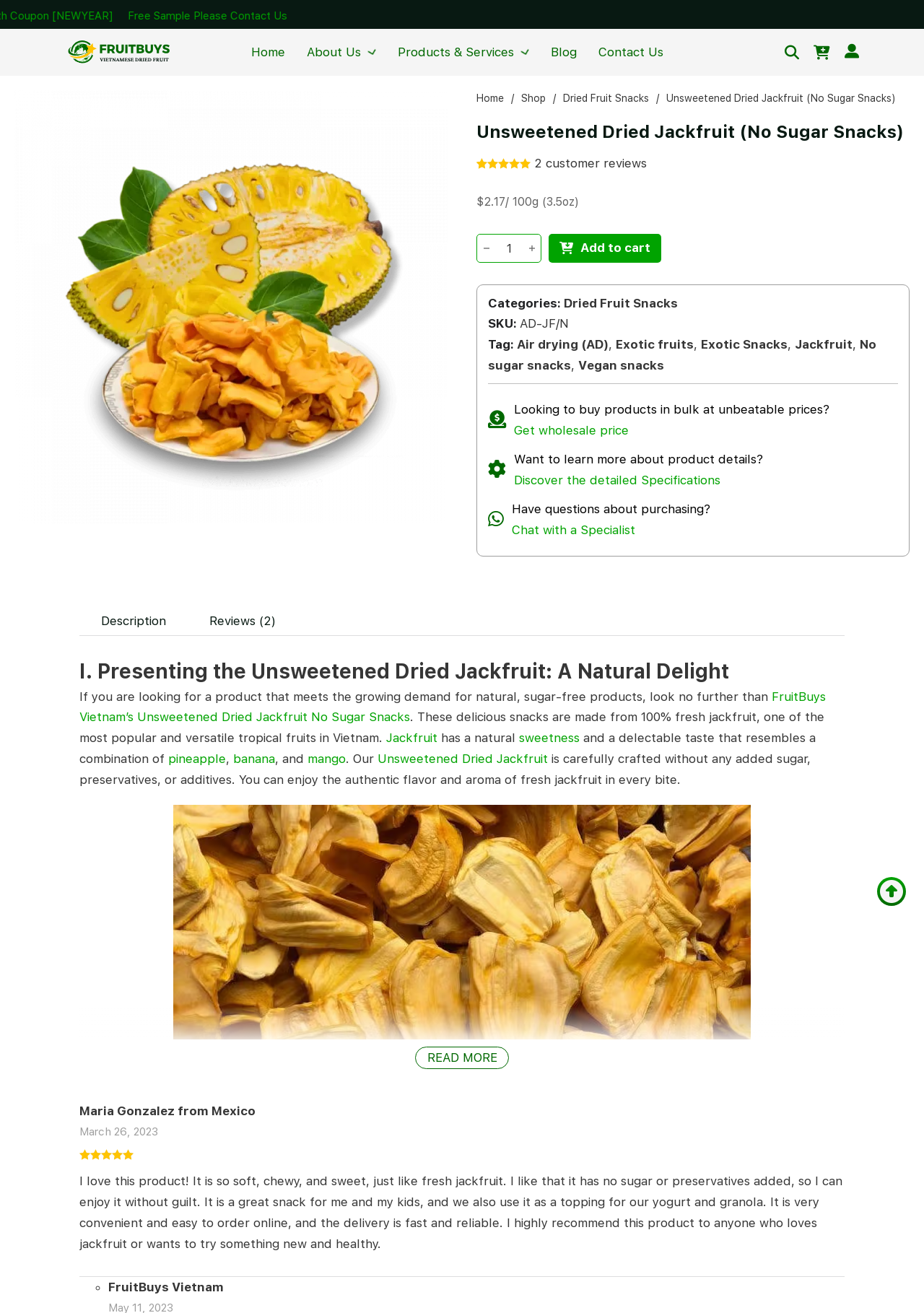Given the element description, predict the bounding box coordinates in the format (top-left x, top-left y, bottom-right x, bottom-right y), using floating point numbers between 0 and 1: Dried Fruit Snacks

[0.61, 0.225, 0.734, 0.236]